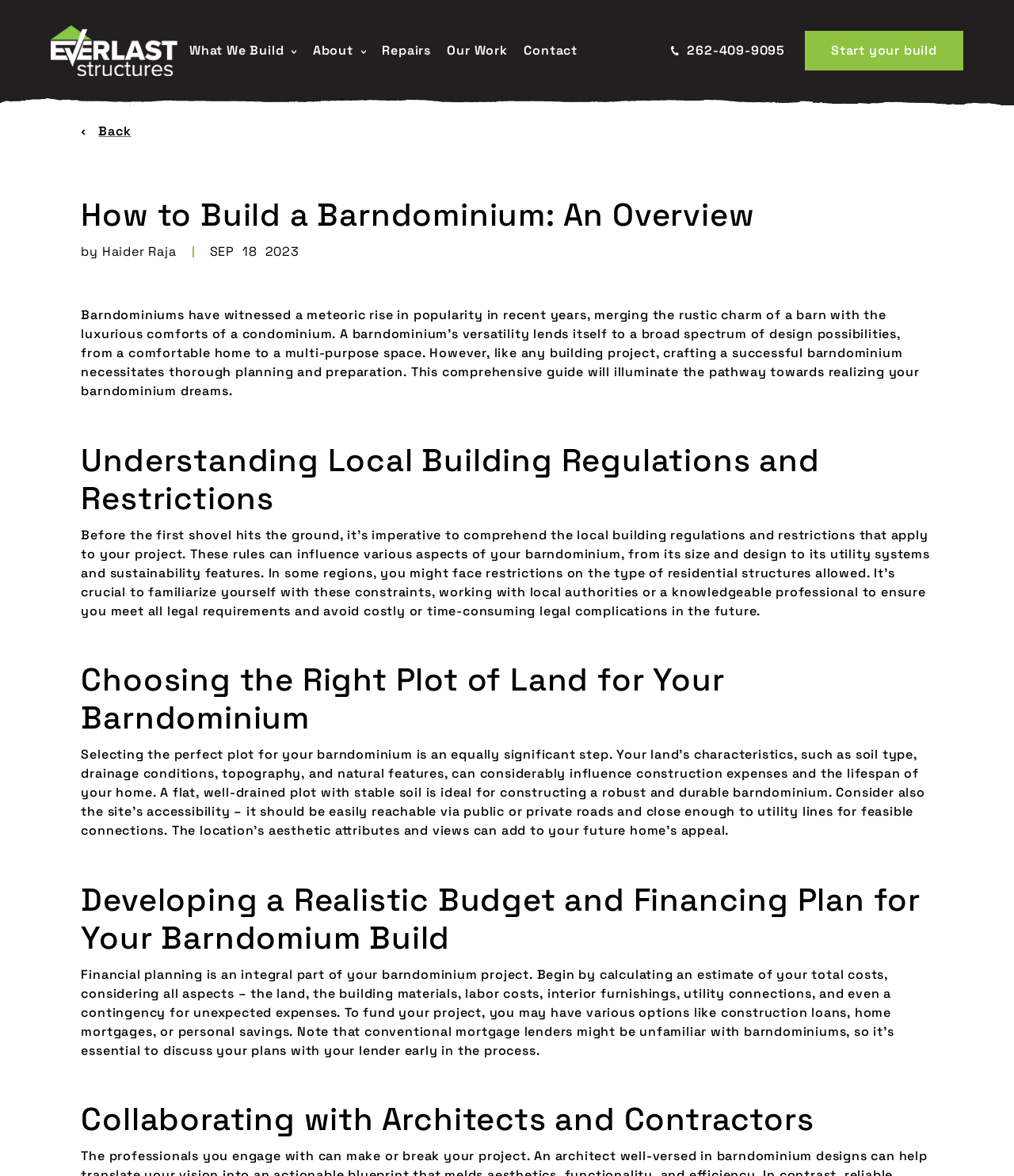Craft a detailed narrative of the webpage's structure and content.

The webpage is about Everlast Structures, a full-service post frame construction company in Wisconsin, and it provides a comprehensive guide on how to build a barndominium. 

At the top left corner, there is a logo of Everlast Structures, accompanied by a link to the company's home page. To the right of the logo, there are several links to different sections of the website, including "What We Build", "About", "Repairs", "Our Work", and "Contact". 

Below these links, there is a phone number "262-409-9095" with a small icon next to it. On the right side, there is a call-to-action button "Start your build". 

The main content of the webpage is an article titled "How to Build a Barndominium: An Overview". The article is divided into several sections, each with a heading and a block of text. The sections include "Understanding Local Building Regulations and Restrictions", "Choosing the Right Plot of Land for Your Barndominium", "Developing a Realistic Budget and Financing Plan for Your Barndomium Build", and "Collaborating with Architects and Contractors". 

The article provides detailed information on each of these topics, including the importance of understanding local building regulations, selecting the right plot of land, creating a realistic budget, and working with architects and contractors. The text is well-structured and easy to follow, with clear headings and concise paragraphs.